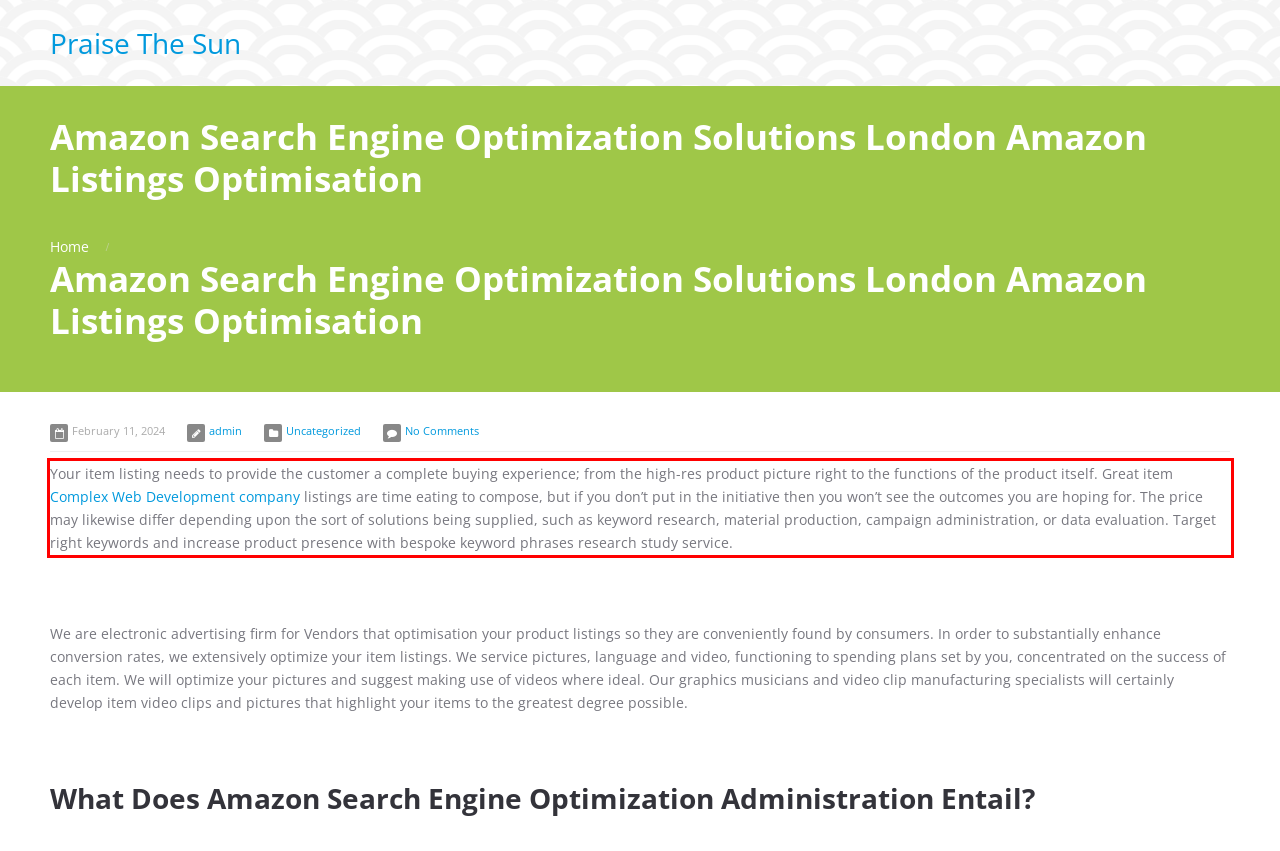Examine the webpage screenshot, find the red bounding box, and extract the text content within this marked area.

Your item listing needs to provide the customer a complete buying experience; from the high-res product picture right to the functions of the product itself. Great item Complex Web Development company listings are time eating to compose, but if you don’t put in the initiative then you won’t see the outcomes you are hoping for. The price may likewise differ depending upon the sort of solutions being supplied, such as keyword research, material production, campaign administration, or data evaluation. Target right keywords and increase product presence with bespoke keyword phrases research study service.